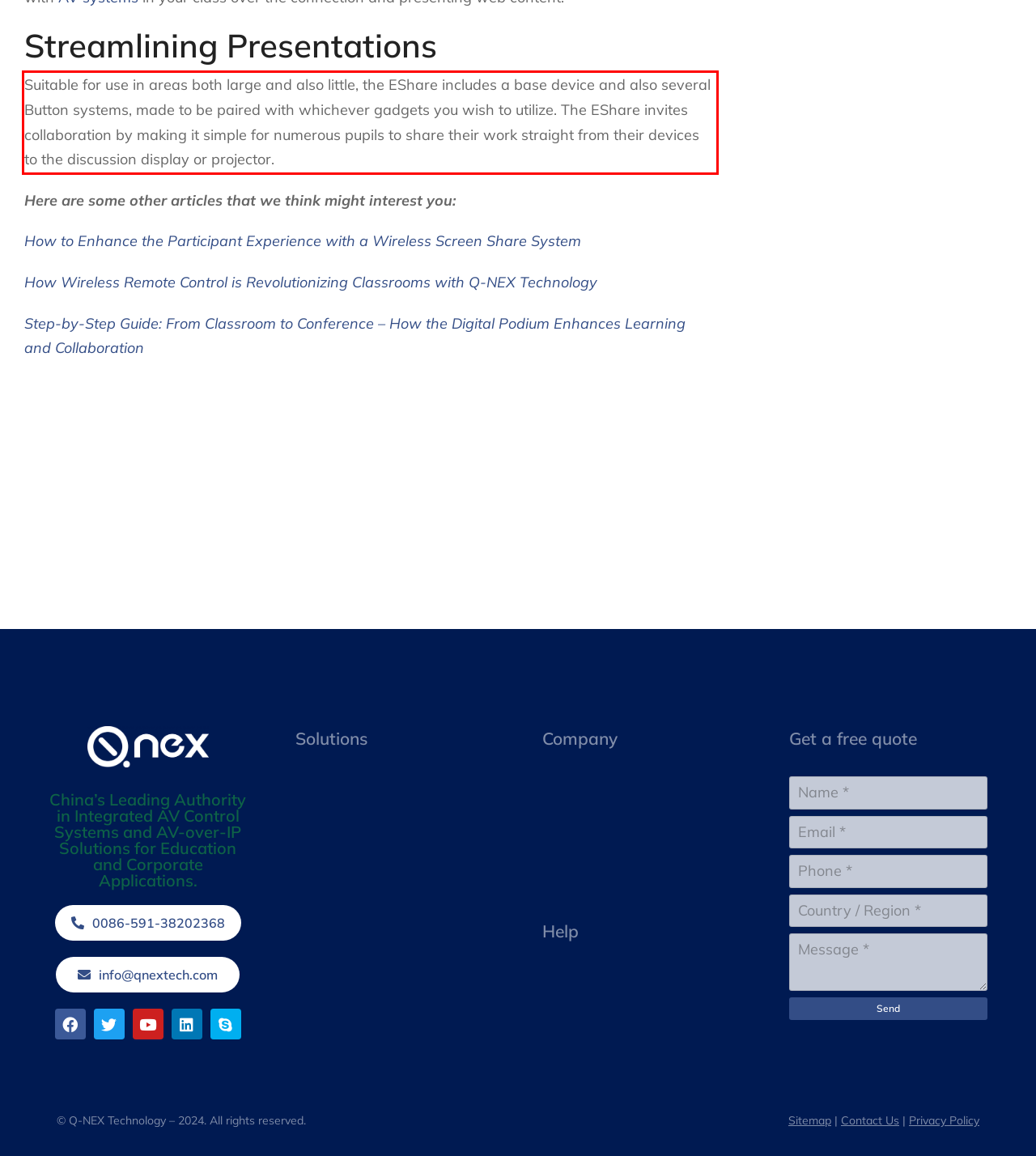From the screenshot of the webpage, locate the red bounding box and extract the text contained within that area.

Suitable for use in areas both large and also little, the EShare includes a base device and also several Button systems, made to be paired with whichever gadgets you wish to utilize. The EShare invites collaboration by making it simple for numerous pupils to share their work straight from their devices to the discussion display or projector.